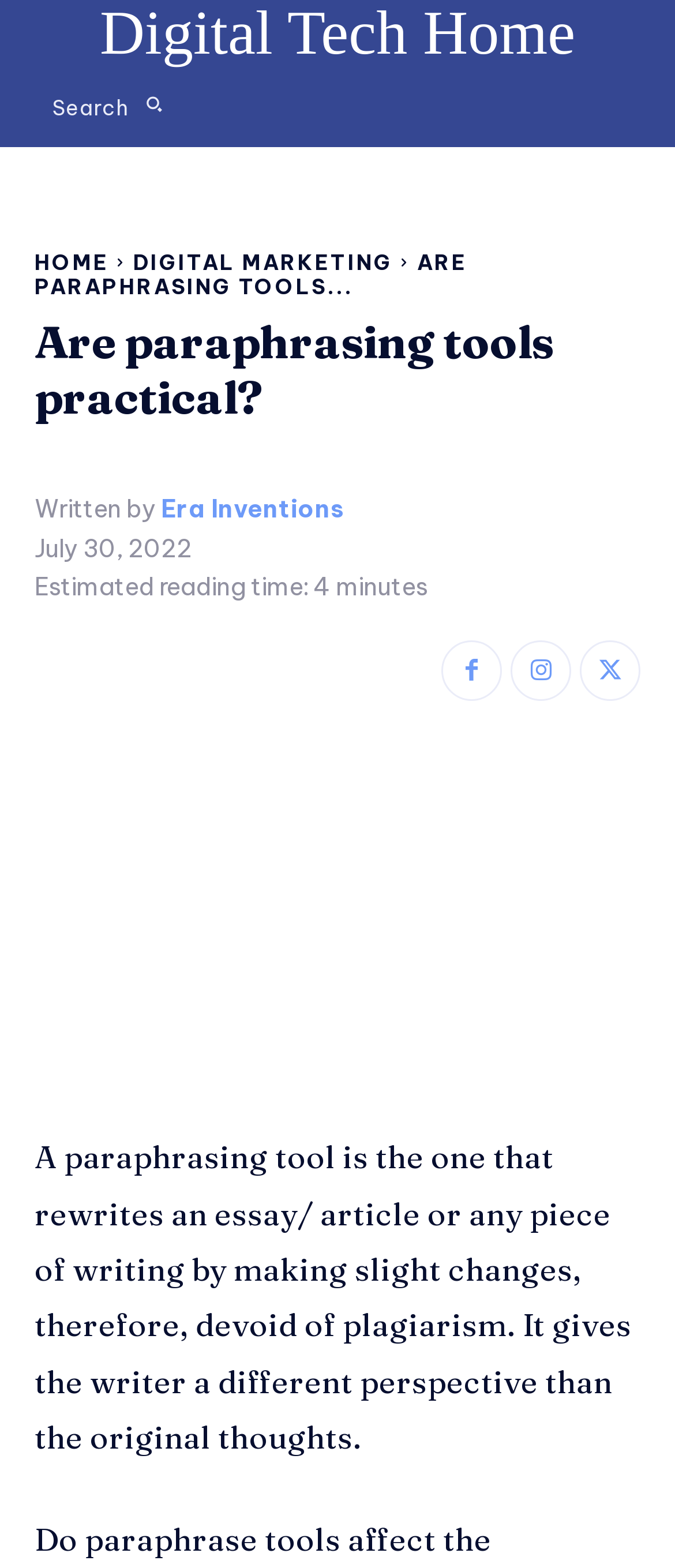Bounding box coordinates must be specified in the format (top-left x, top-left y, bottom-right x, bottom-right y). All values should be floating point numbers between 0 and 1. What are the bounding box coordinates of the UI element described as: Digital Tech Home

[0.051, 0.0, 0.949, 0.044]